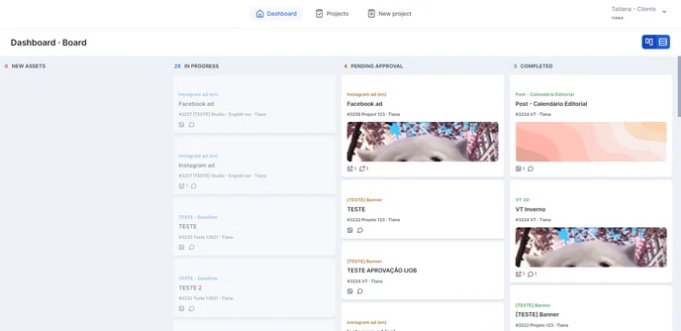What is the purpose of the icons next to the 'TESTE' tasks?
Based on the image, answer the question with a single word or brief phrase.

Potential actions